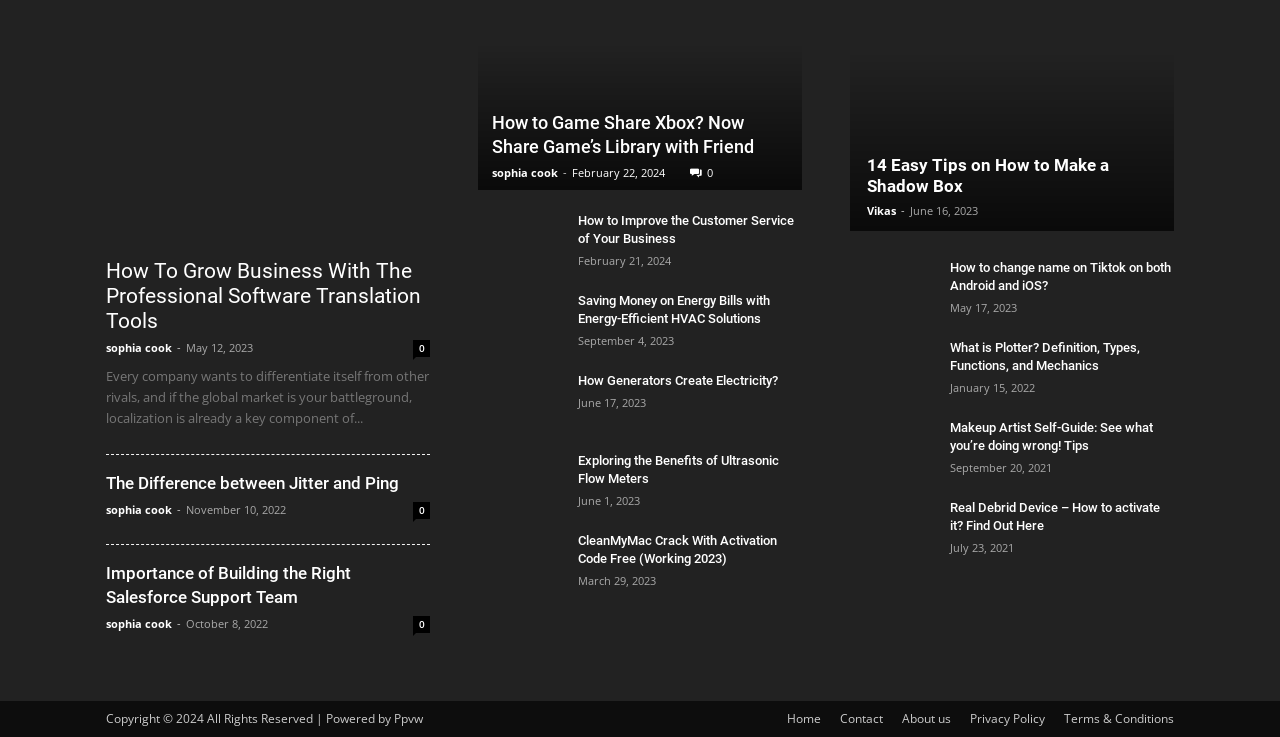What is the date of the third article?
Observe the image and answer the question with a one-word or short phrase response.

November 10, 2022